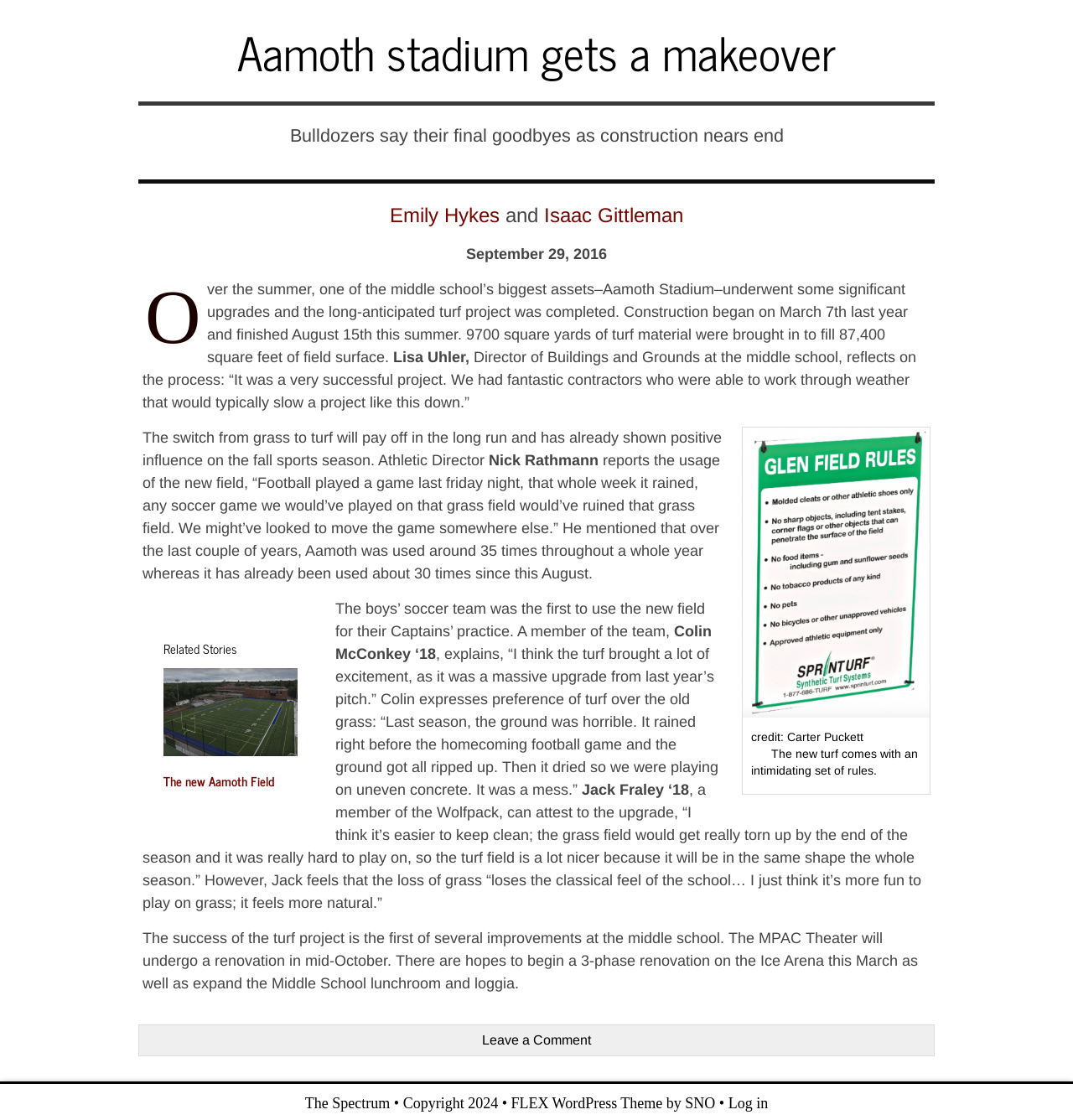Determine the bounding box coordinates for the element that should be clicked to follow this instruction: "Read the article about Aamoth stadium's makeover". The coordinates should be given as four float numbers between 0 and 1, in the format [left, top, right, bottom].

[0.129, 0.021, 0.871, 0.07]